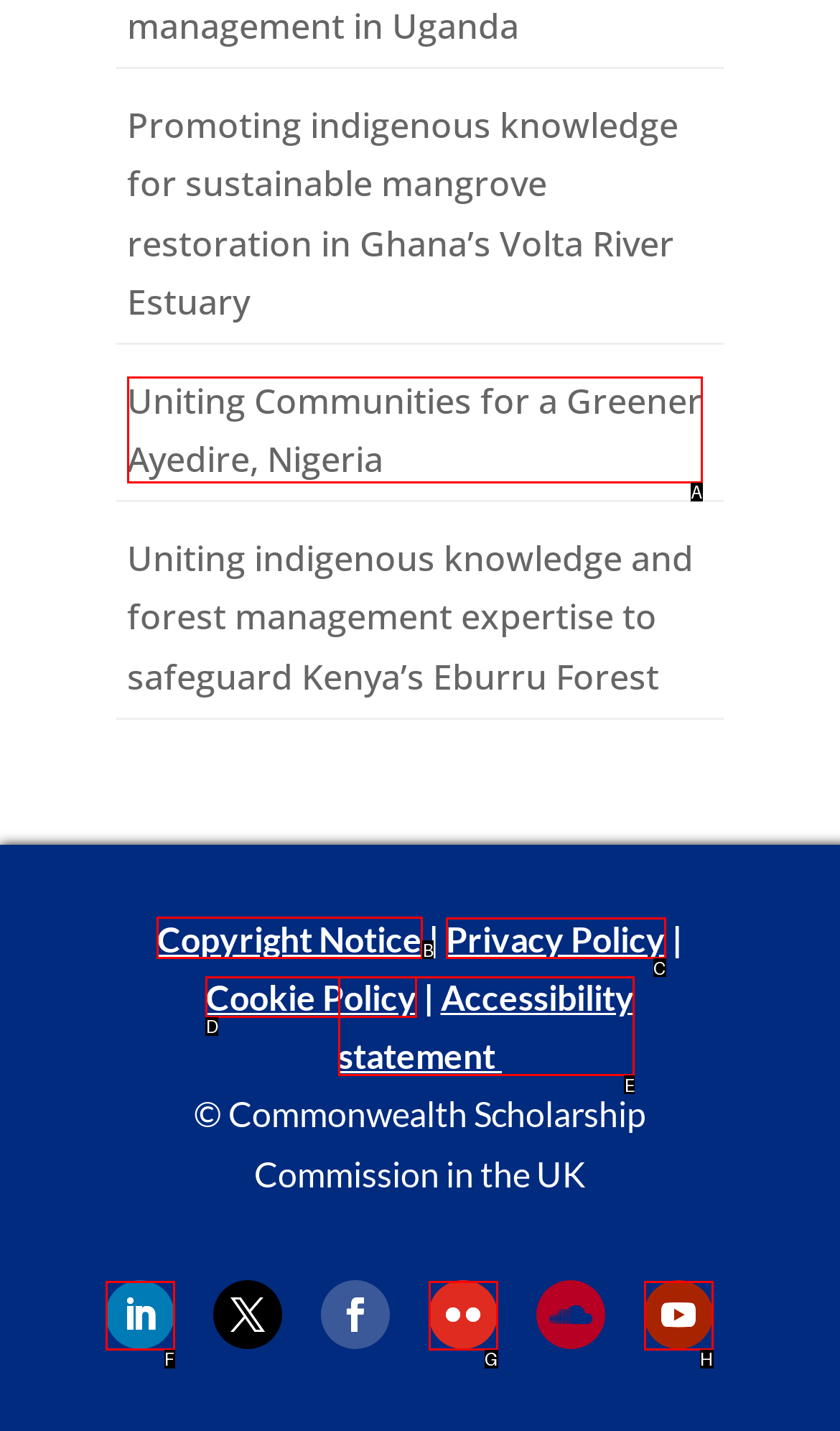Tell me the letter of the UI element I should click to accomplish the task: Browse December 2023 based on the choices provided in the screenshot.

None